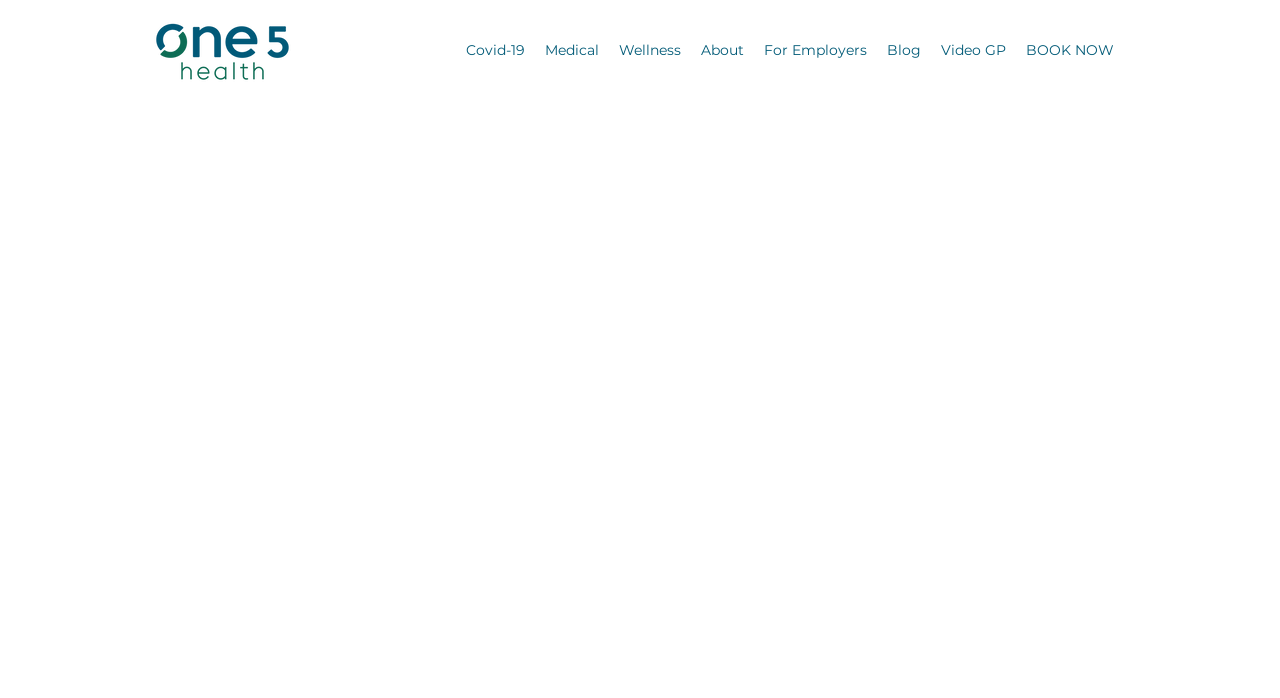Please specify the bounding box coordinates in the format (top-left x, top-left y, bottom-right x, bottom-right y), with all values as floating point numbers between 0 and 1. Identify the bounding box of the UI element described by: About

[0.54, 0.05, 0.589, 0.093]